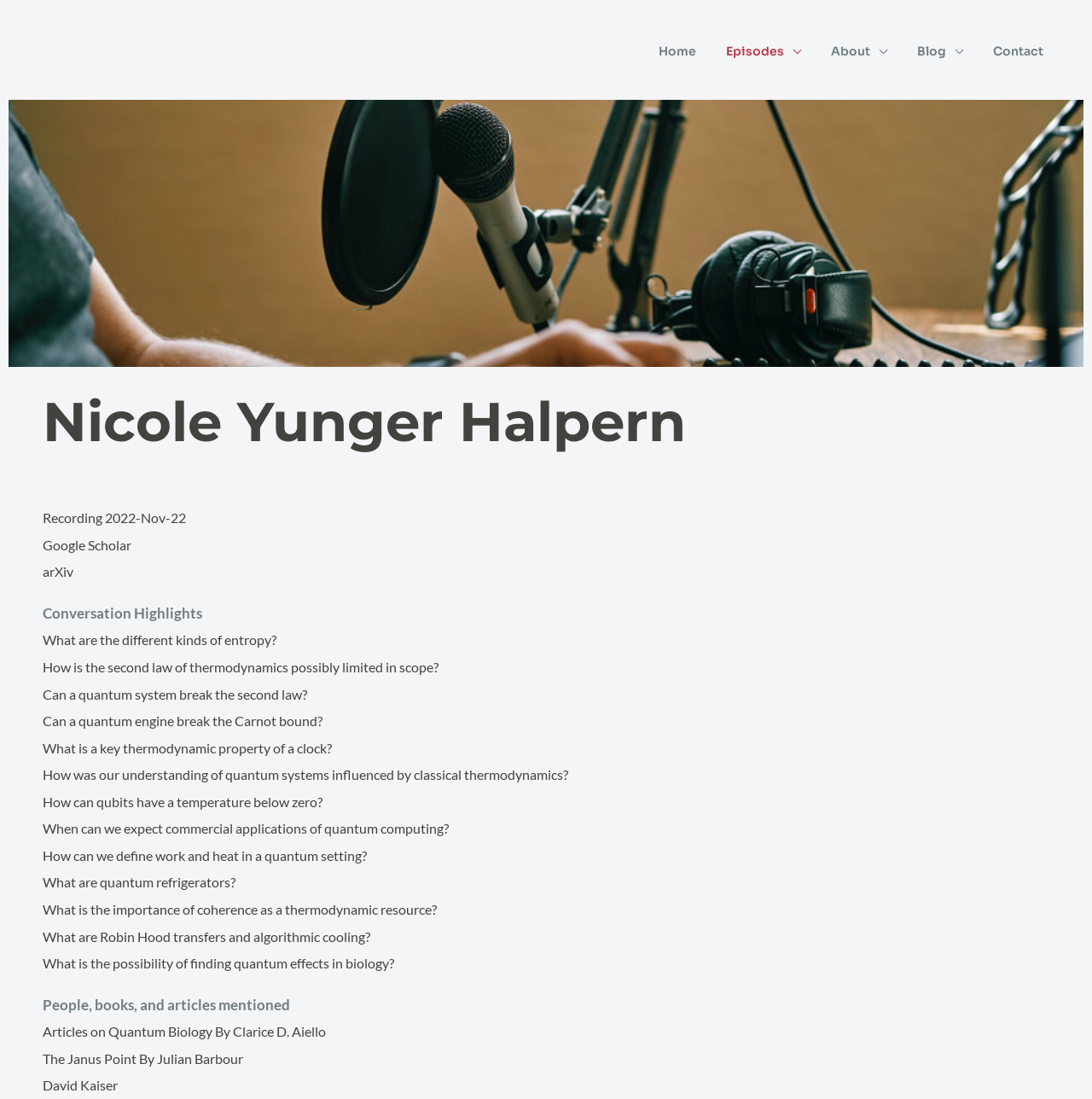Determine the bounding box coordinates for the HTML element described here: "What are quantum refrigerators?".

[0.039, 0.795, 0.23, 0.811]